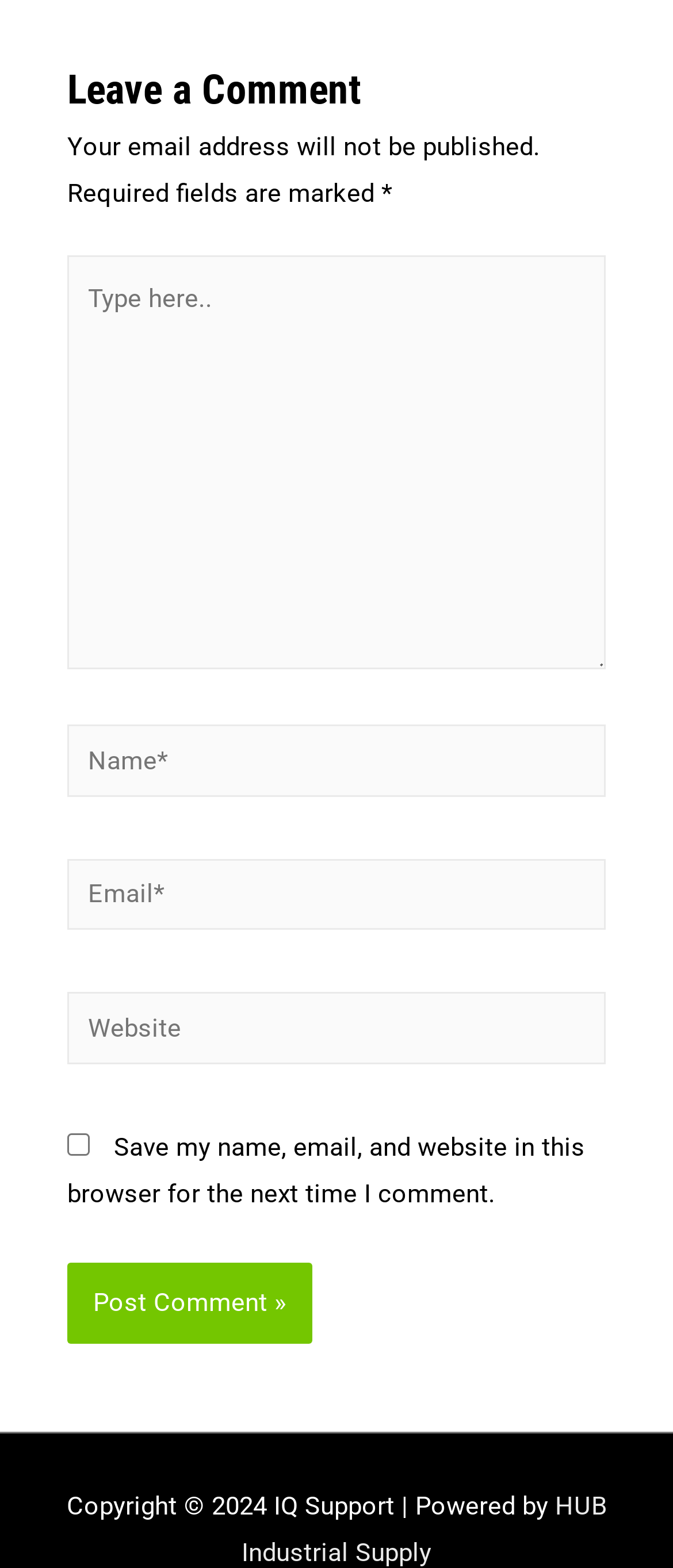What is the function of the checkbox?
Based on the image, provide your answer in one word or phrase.

To save comment information